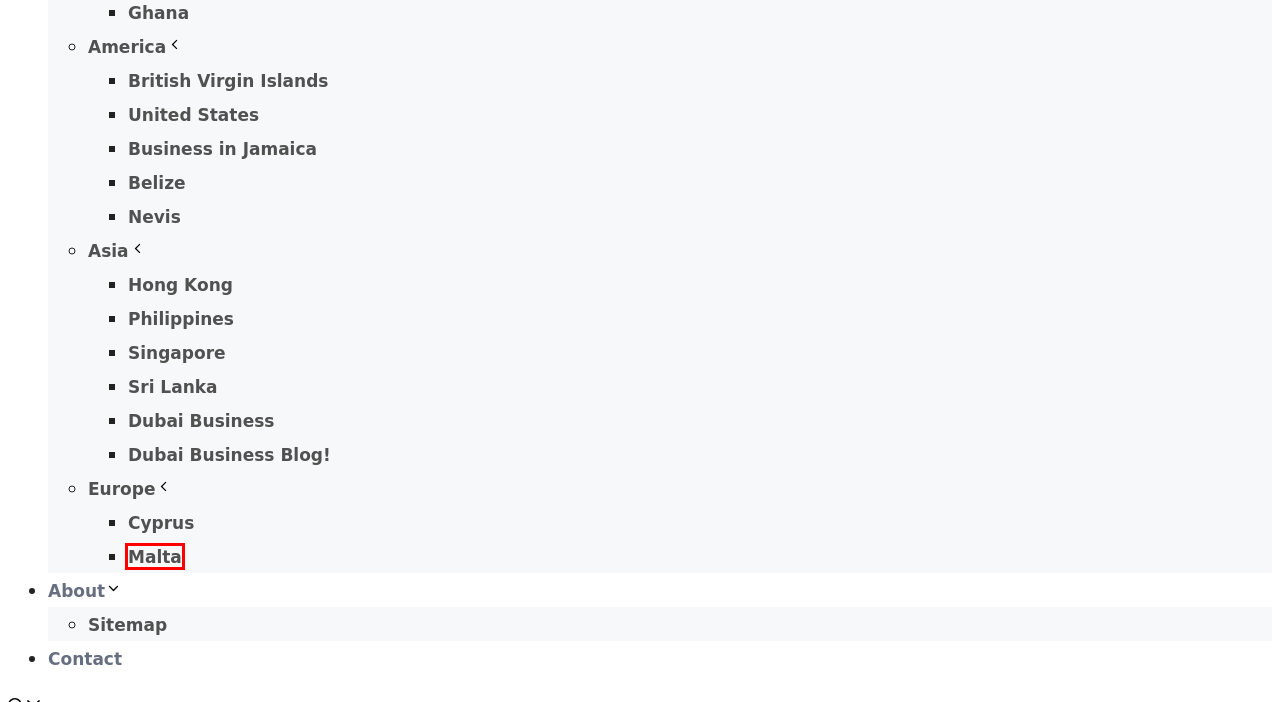Using the screenshot of a webpage with a red bounding box, pick the webpage description that most accurately represents the new webpage after the element inside the red box is clicked. Here are the candidates:
A. Sitemap - GoStartBusiness.com
B. Business in Cyprus - GoStartBusiness.com
C. Malta Business [Number 1 source] - GoStartBusiness.com
D. Belize Business - GoStartBusiness.com
E. About GoStartBusiness.com - How to Start a Business Tips and Advice
F. United States - GoStartBusiness.com
G. Dubai Business - GoStartBusiness.com
H. Contact Steven - GoStartBusiness.com

C